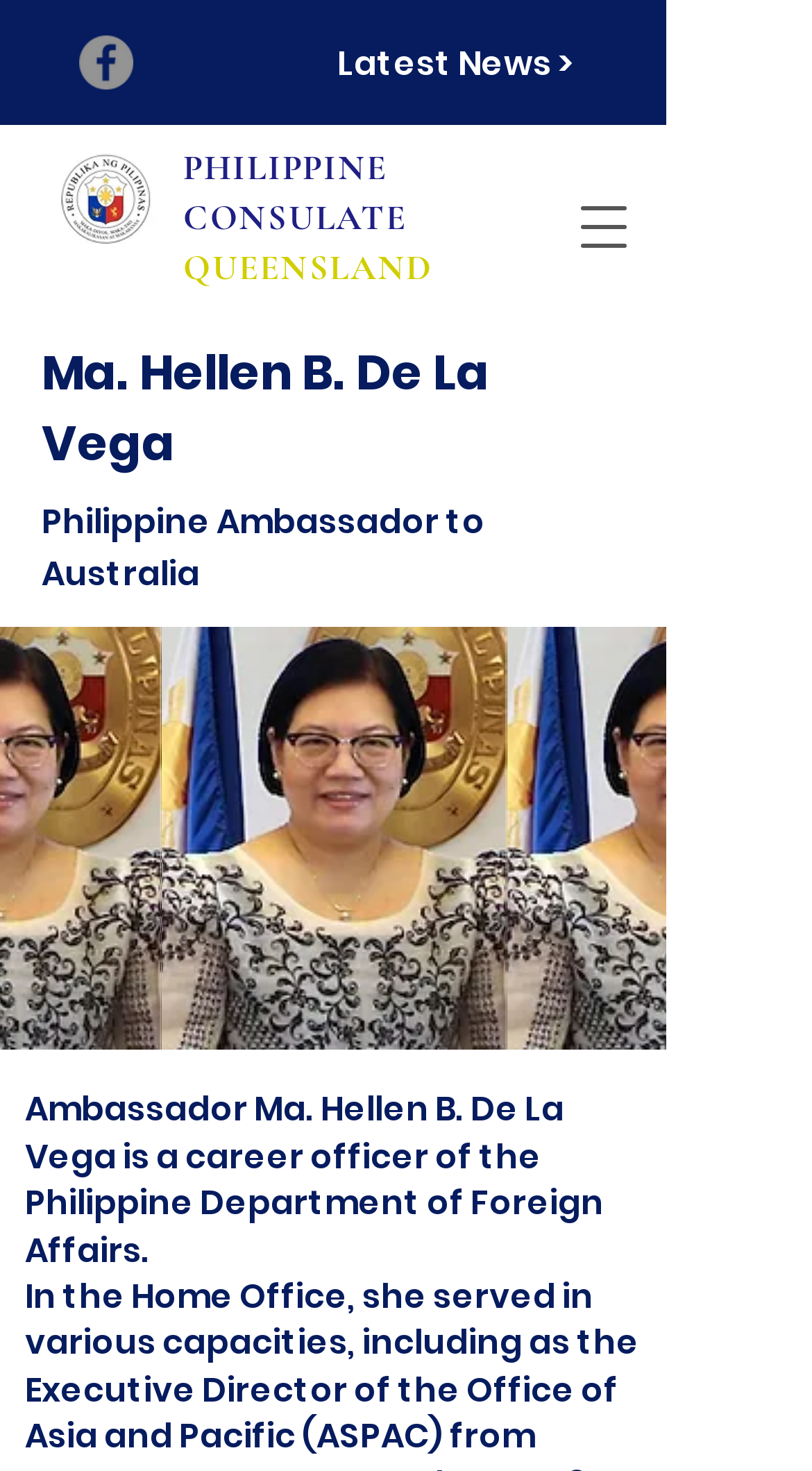What is the name of the Philippine Ambassador to Australia?
Refer to the screenshot and answer in one word or phrase.

Ma. Hellen B. De La Vega